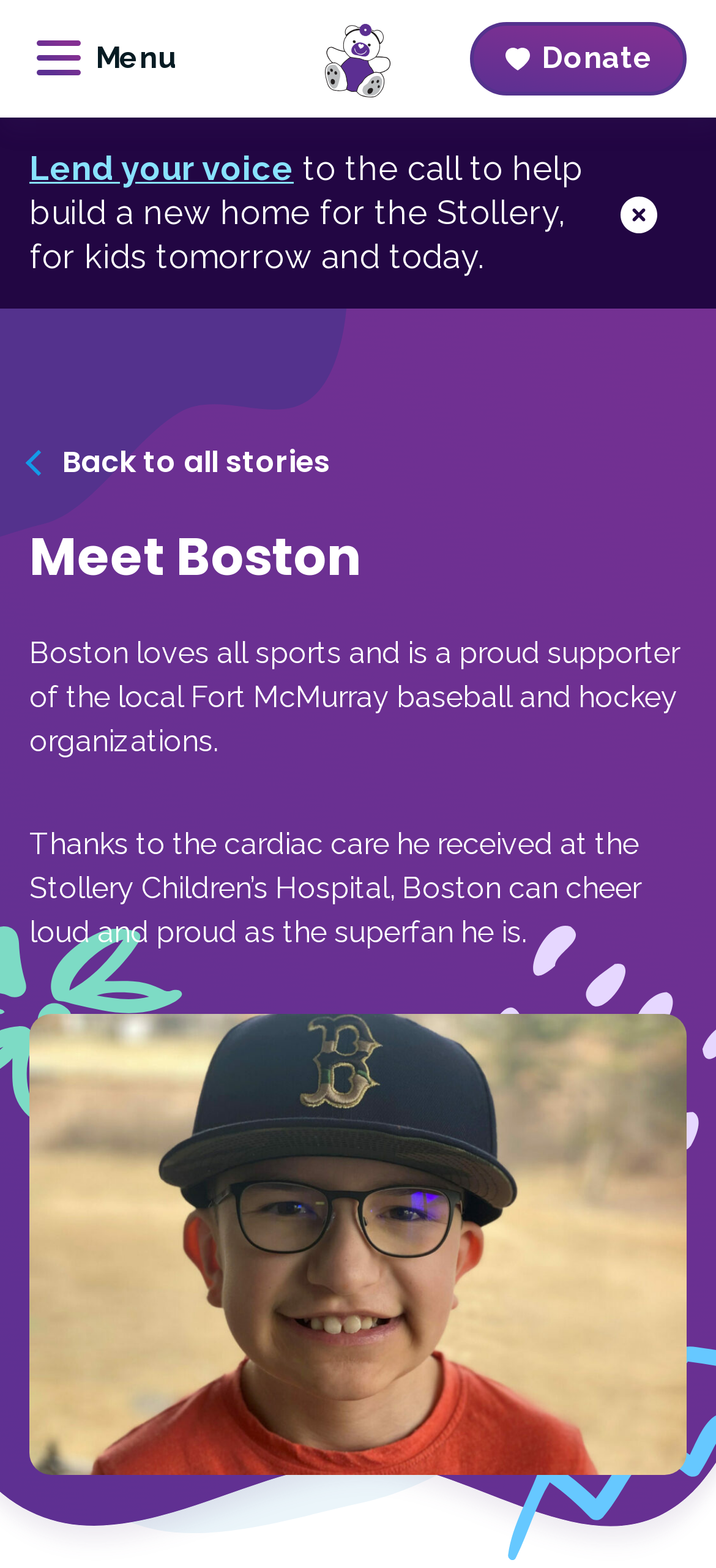What is the name of the image file?
Using the image, provide a detailed and thorough answer to the question.

The image element has a description 'Stollery_kid_Boston2', which suggests that the name of the image file is Stollery_kid_Boston2.